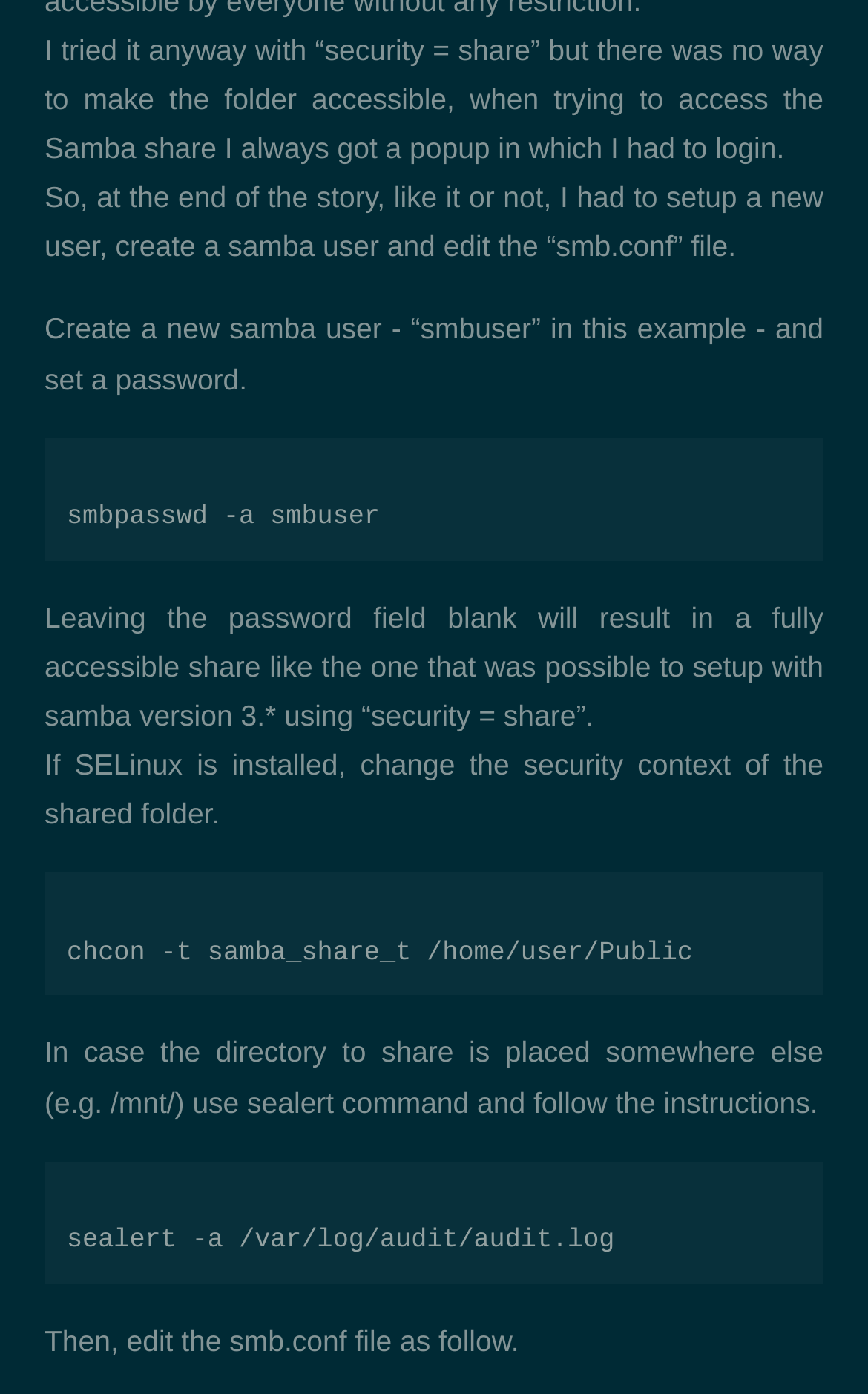What should be done if the directory to share is placed elsewhere?
Observe the image and answer the question with a one-word or short phrase response.

Use sealert command